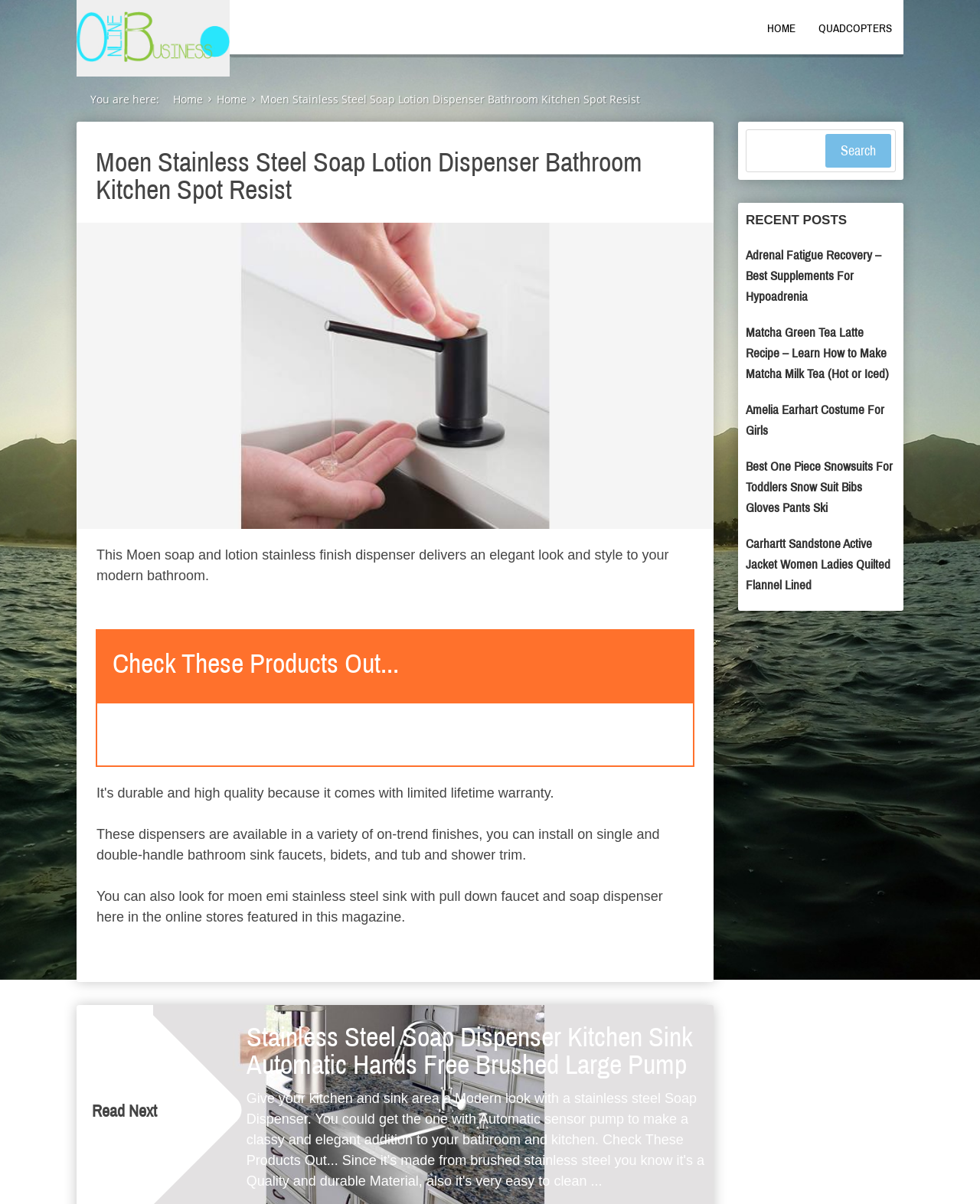What is the purpose of the dispenser?
Based on the image, respond with a single word or phrase.

To deliver soap and lotion